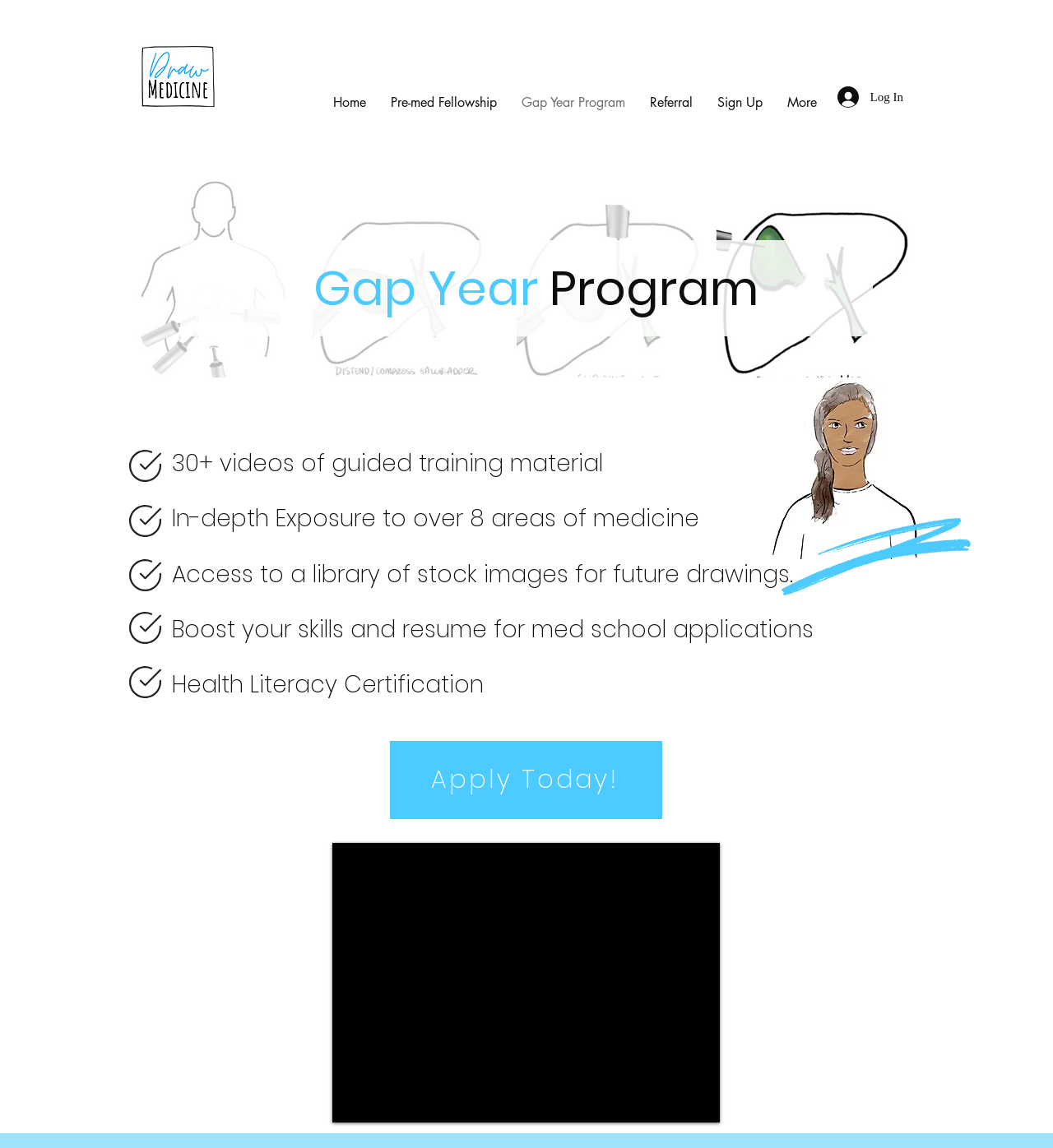Produce a meticulous description of the webpage.

The webpage is about a Gap Year Program, with a prominent image "Draw (1).png" located at the top left corner. Below the image, there is a navigation menu labeled "Site" that spans across the top of the page, containing links to "Home", "Pre-med Fellowship", "Gap Year Program", "Referral", "Sign Up", and "More". To the right of the navigation menu, there is a "Log In" button accompanied by a small image.

The main content of the page is divided into sections, with a heading "Gap Year Program" located at the top center. Below the heading, there are four paragraphs of text that describe the program's features, including guided training material, exposure to various areas of medicine, access to a library of stock images, and benefits for med school applications. These paragraphs are arranged vertically, with the first paragraph starting from the top left and the subsequent paragraphs following below.

To the right of the paragraphs, there is a large image "Screen Shot 2020-11-16 at 8.29.53 PM.png" that takes up a significant portion of the page. Below the image, there is a call-to-action link "Apply Today!".

At the bottom of the page, there is a canvas element that spans across the width of the page, but its contents are not described.